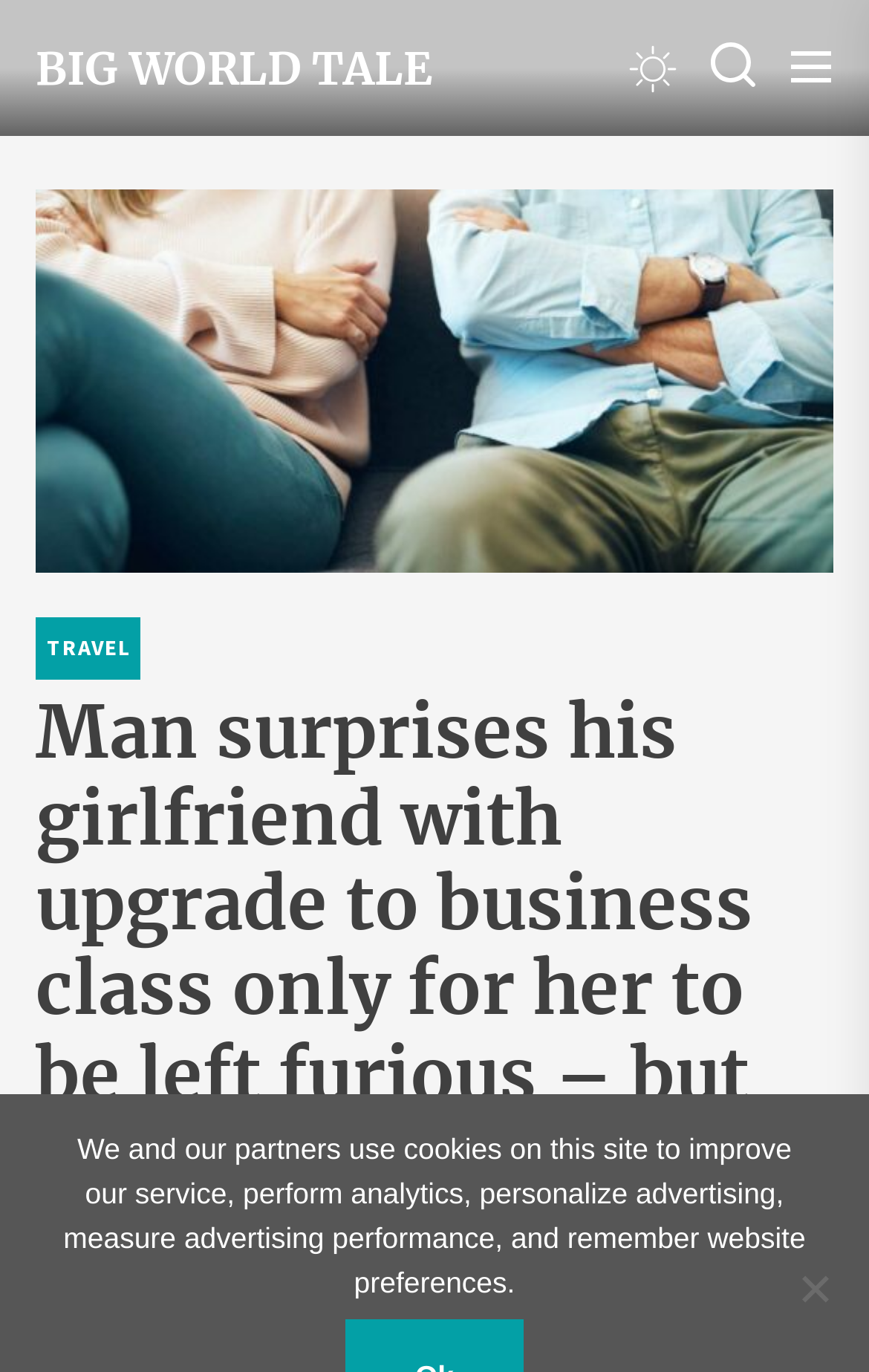Determine the main heading text of the webpage.

Man surprises his girlfriend with upgrade to business class only for her to be left furious – but people are divided | The Sun